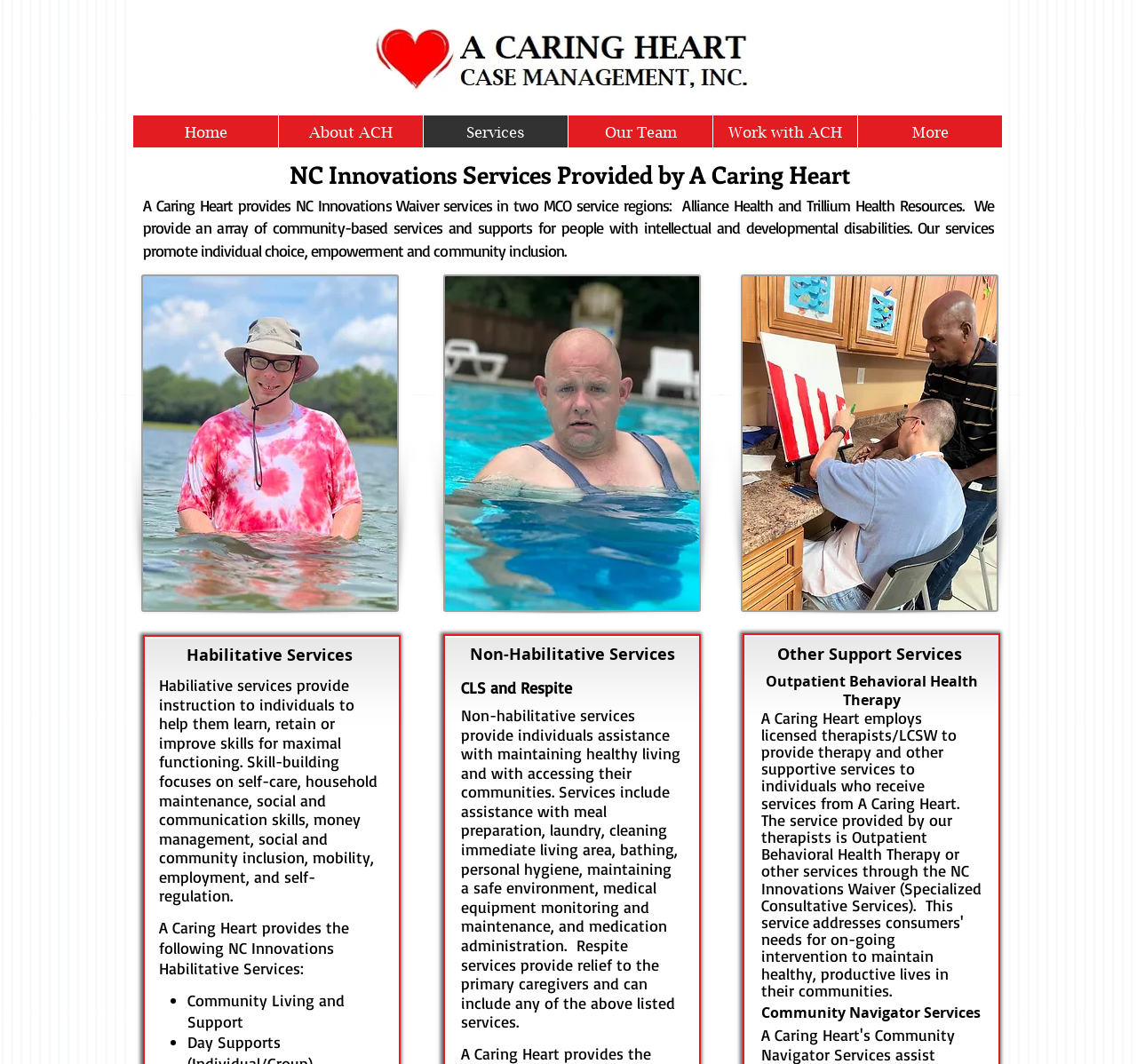Determine the bounding box coordinates (top-left x, top-left y, bottom-right x, bottom-right y) of the UI element described in the following text: Services

[0.372, 0.109, 0.499, 0.141]